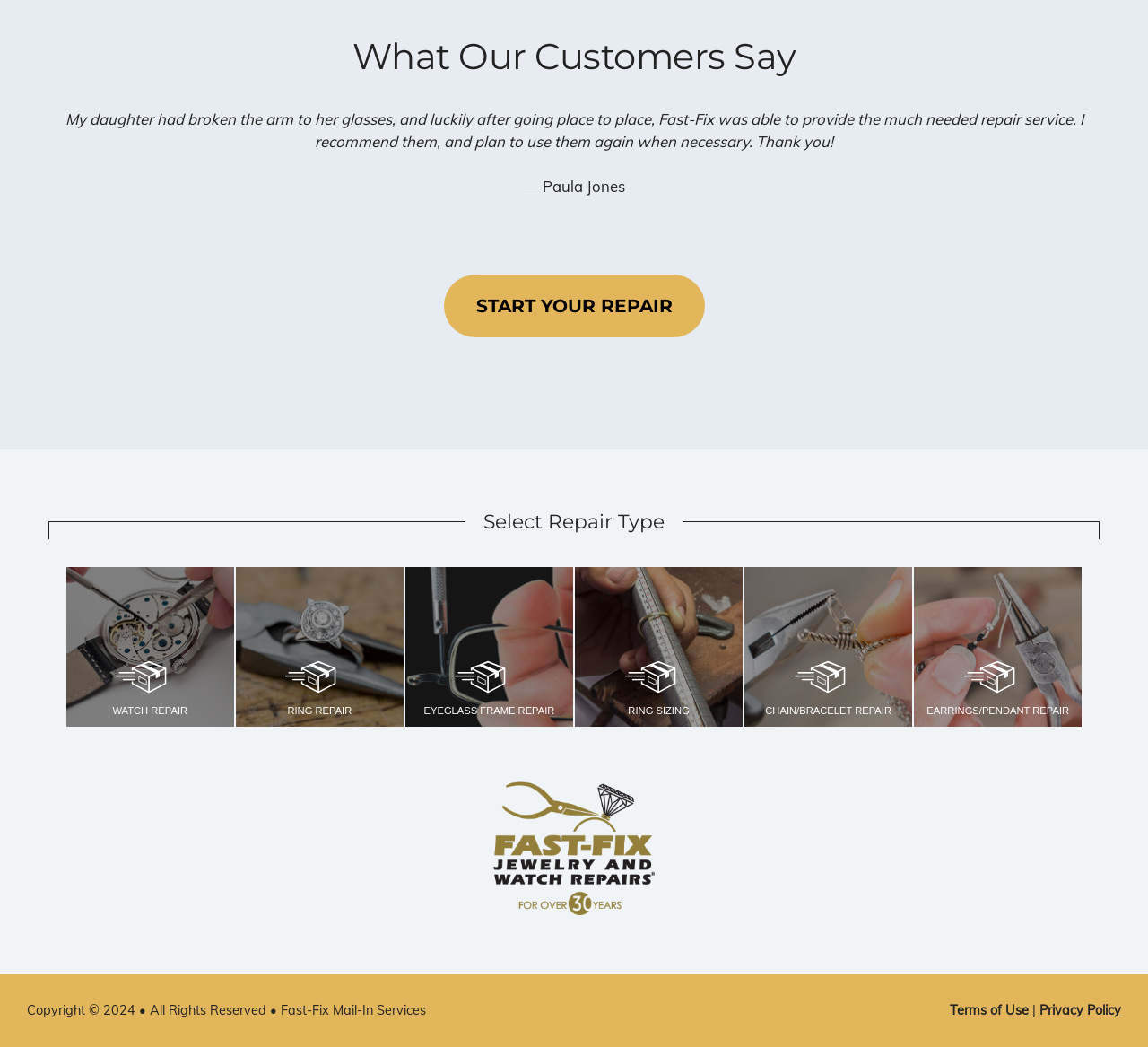Please identify the bounding box coordinates of the clickable area that will fulfill the following instruction: "Select watch repair". The coordinates should be in the format of four float numbers between 0 and 1, i.e., [left, top, right, bottom].

[0.058, 0.542, 0.204, 0.694]